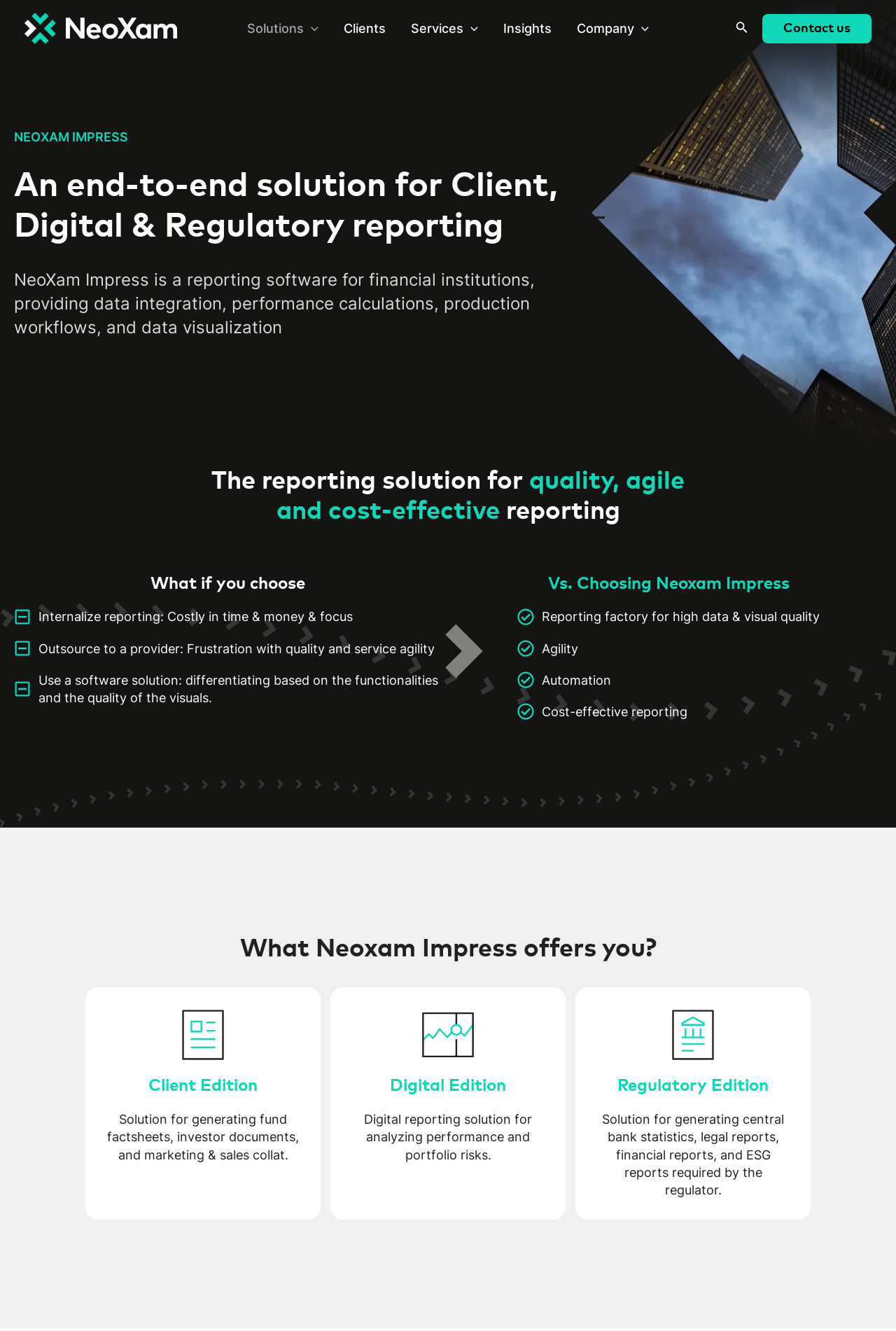Identify the bounding box coordinates of the element to click to follow this instruction: 'Click on the NeoXam link'. Ensure the coordinates are four float values between 0 and 1, provided as [left, top, right, bottom].

[0.027, 0.015, 0.198, 0.026]